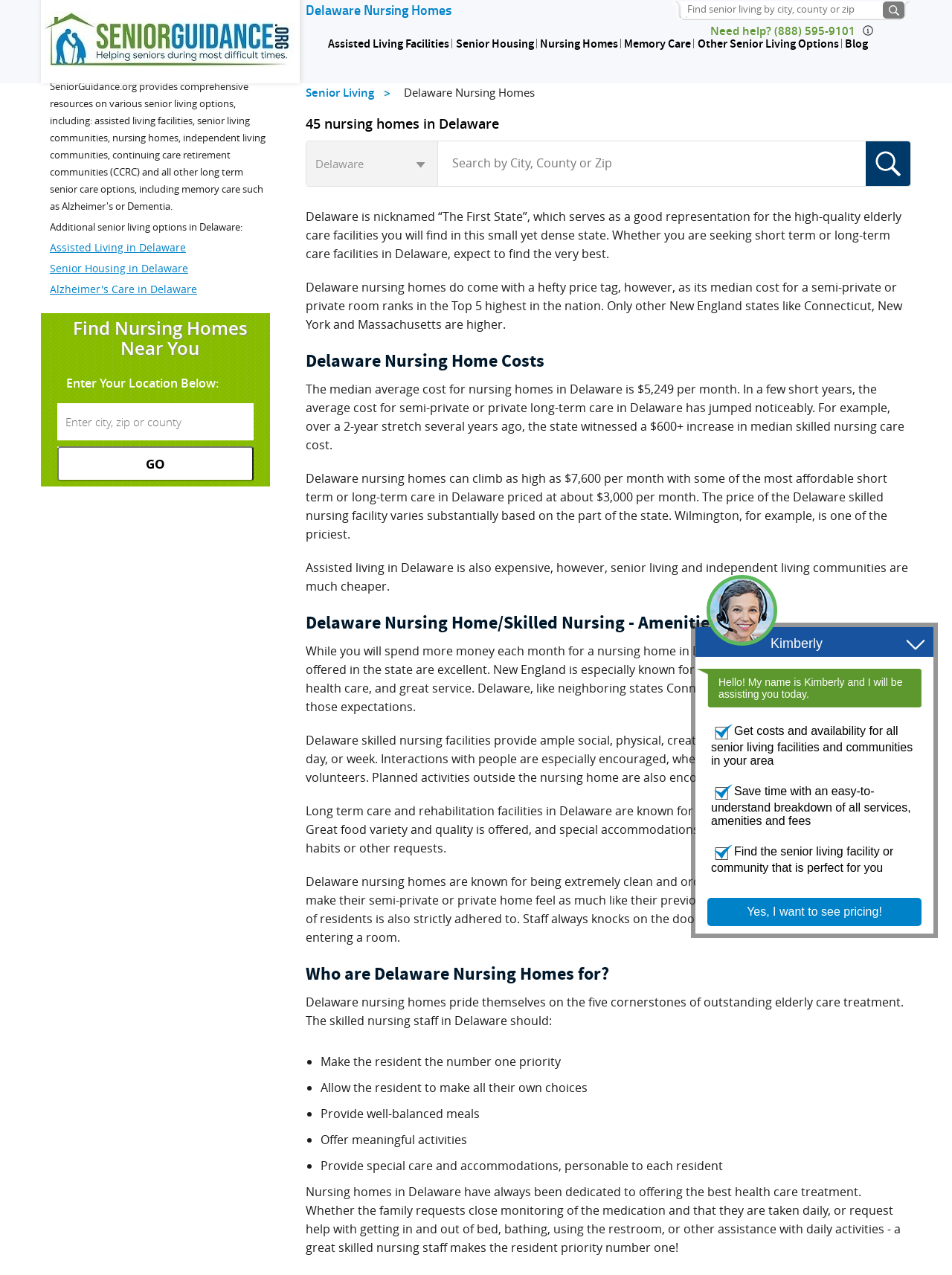Find the bounding box coordinates for the element that must be clicked to complete the instruction: "Search by city, county or zip". The coordinates should be four float numbers between 0 and 1, indicated as [left, top, right, bottom].

[0.463, 0.111, 0.907, 0.144]